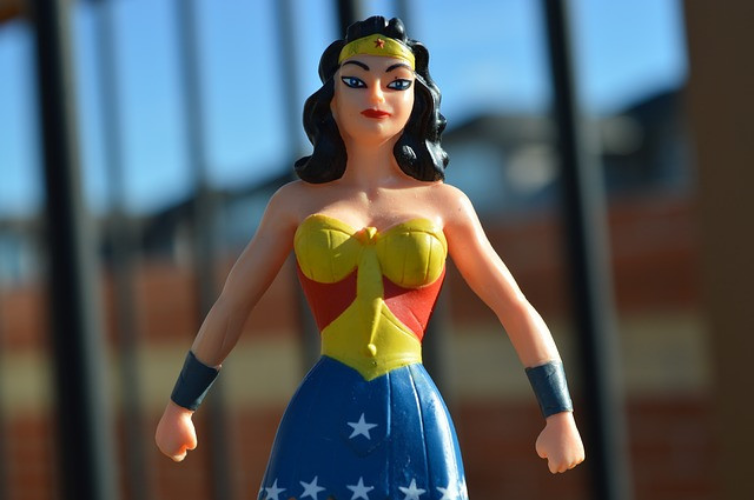Describe every aspect of the image in detail.

The image features a striking figure of Wonder Woman, depicted in vibrant colors and a confident pose. She stands with her hands on her hips, embodying strength and empowerment. Wearing her iconic costume, which includes a yellow and red top and a blue skirt adorned with white stars, she exudes a classic superhero charm. The figure's long black hair cascades down her shoulders, complemented by a gold tiara, highlighting her status as an emblem of bravery and justice. The background showcases a blurred outdoor setting, adding a sense of depth and context to the scene, reinforcing the theme of heroism that Wonder Woman represents in both popular culture and personal empowerment.